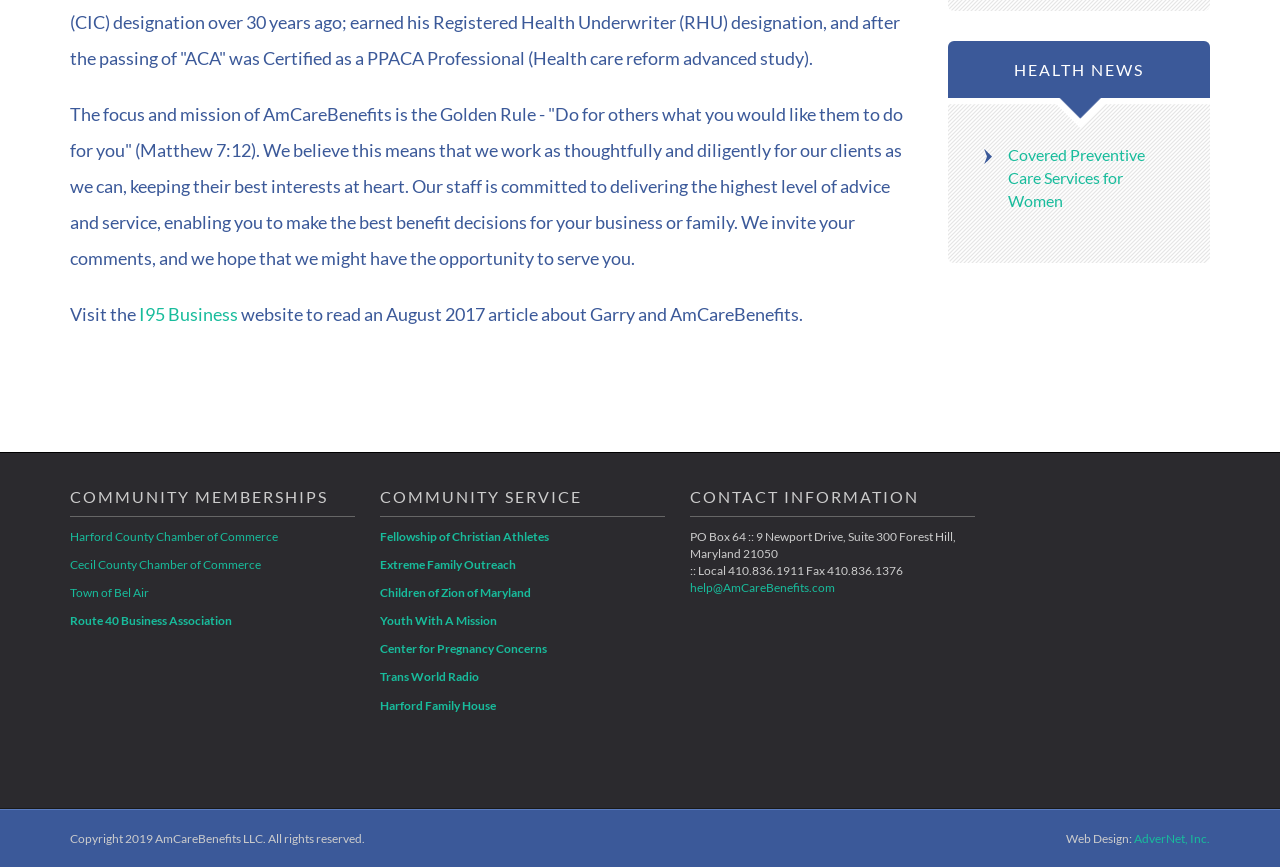Identify the bounding box for the UI element specified in this description: "Harford Family House". The coordinates must be four float numbers between 0 and 1, formatted as [left, top, right, bottom].

[0.297, 0.805, 0.388, 0.822]